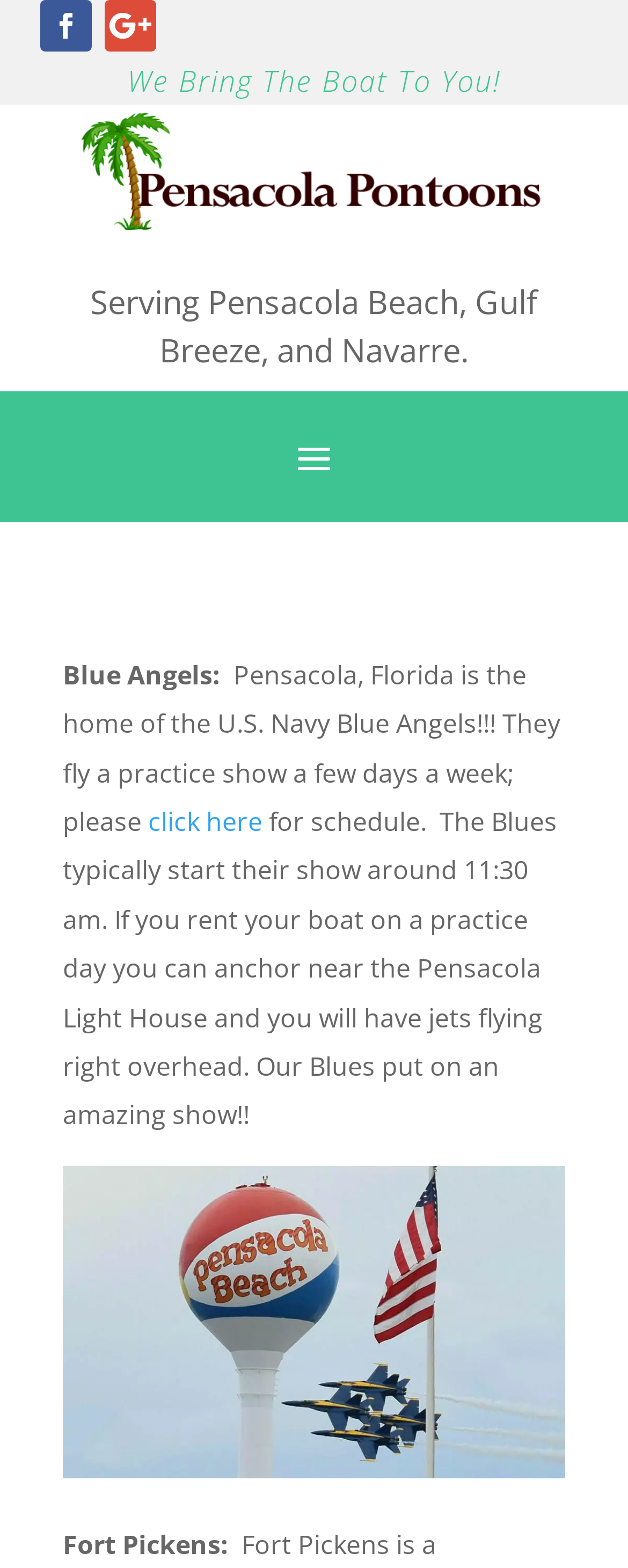Create a detailed summary of the webpage's content and design.

The webpage is about Pensacola Pontoons, a boat rental service, and features information about the U.S. Navy Blue Angels, a popular attraction in Pensacola, Florida. 

At the top left of the page, there are two links represented by icons, followed by a logo of Pensacola Pontoon, which is an image. Below the logo, there is a heading that reads "We Bring The Boat To You!" and a subheading that mentions the areas served by Pensacola Pontoons, including Pensacola Beach, Gulf Breeze, and Navarre.

In the middle of the page, there is a section dedicated to the Blue Angels. It starts with a heading that reads "Blue Angels:" and is followed by a paragraph of text that describes the Blue Angels' practice schedule and provides a link to click for more information. The text also mentions that the Blue Angels' show typically starts at 11:30 am and that renting a boat on a practice day allows viewers to anchor near the Pensacola Light House and watch the jets fly overhead.

Below the text, there is an image, likely a photo of the Blue Angels in action. Further down, there is another section that starts with a heading that reads "Fort Pickens:".

Overall, the webpage is informative and provides details about Pensacola Pontoons and the Blue Angels, with a focus on the latter.